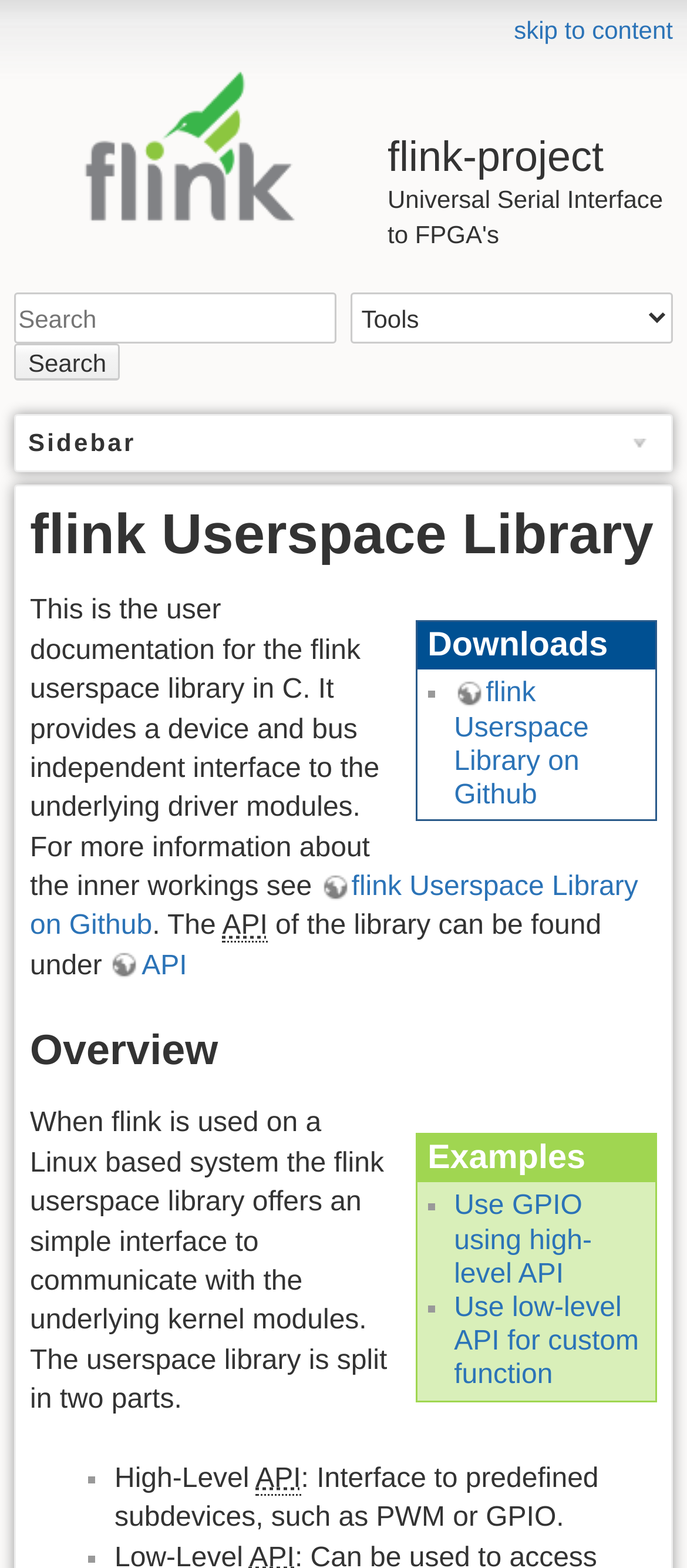Please locate the bounding box coordinates of the region I need to click to follow this instruction: "search for something".

[0.021, 0.187, 0.49, 0.243]